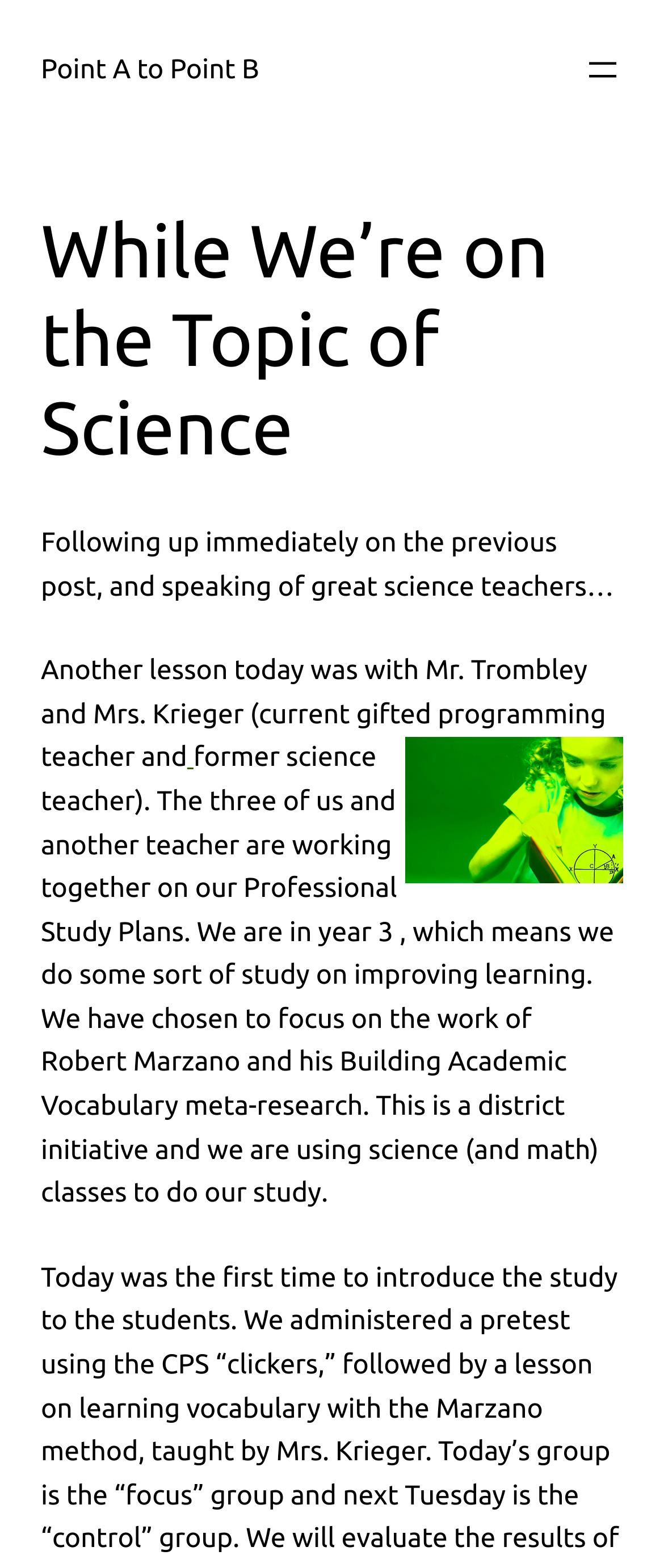Determine the bounding box coordinates of the UI element described by: "Point A to Point B".

[0.062, 0.034, 0.391, 0.054]